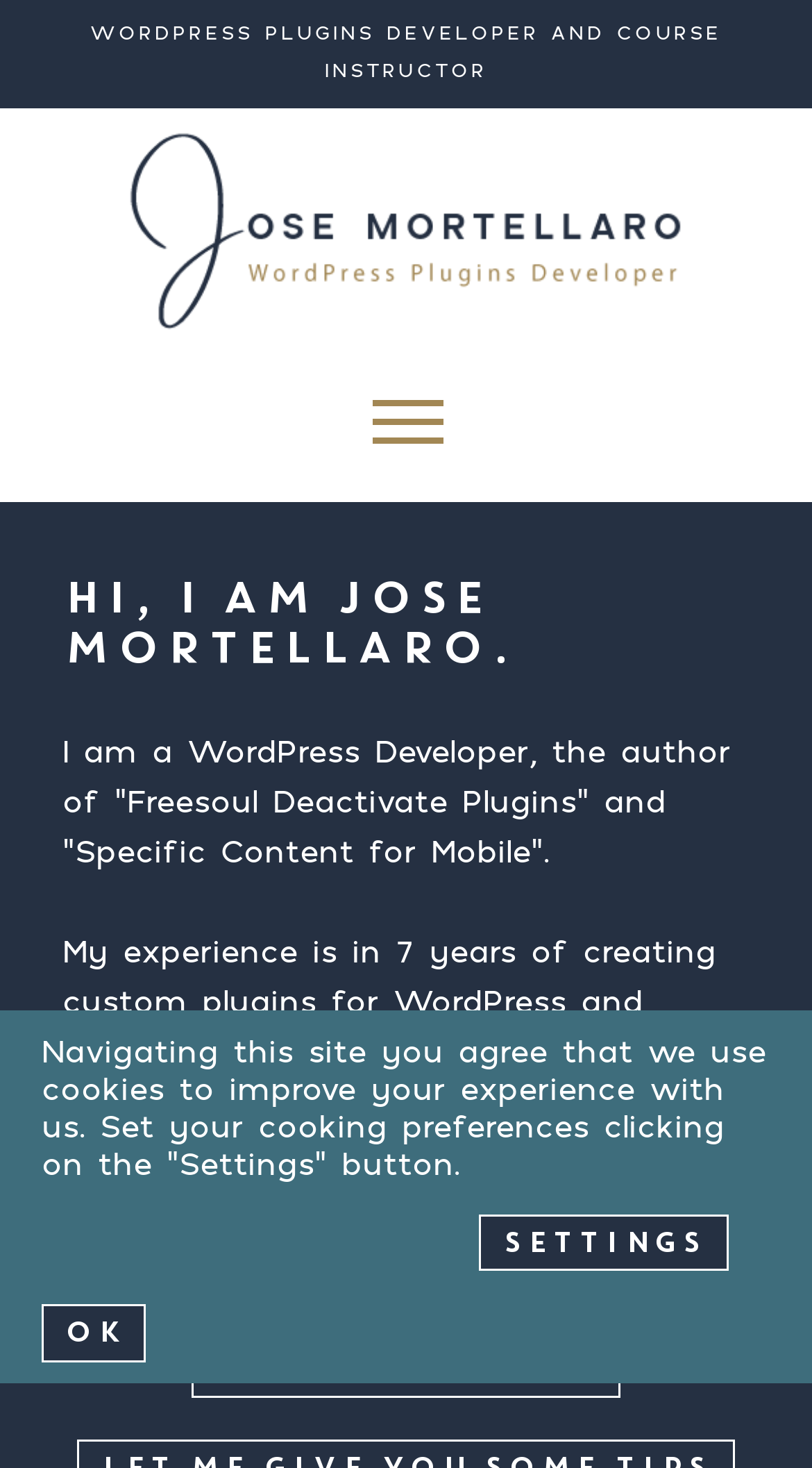Using the details from the image, please elaborate on the following question: What is the purpose of the 'CREATE YOUR CUSTOM PLUGIN' link?

The purpose of the 'CREATE YOUR CUSTOM PLUGIN' link is inferred from its text content and its position on the webpage, suggesting that it allows users to create a custom plugin, which is in line with the developer's expertise mentioned on the webpage.